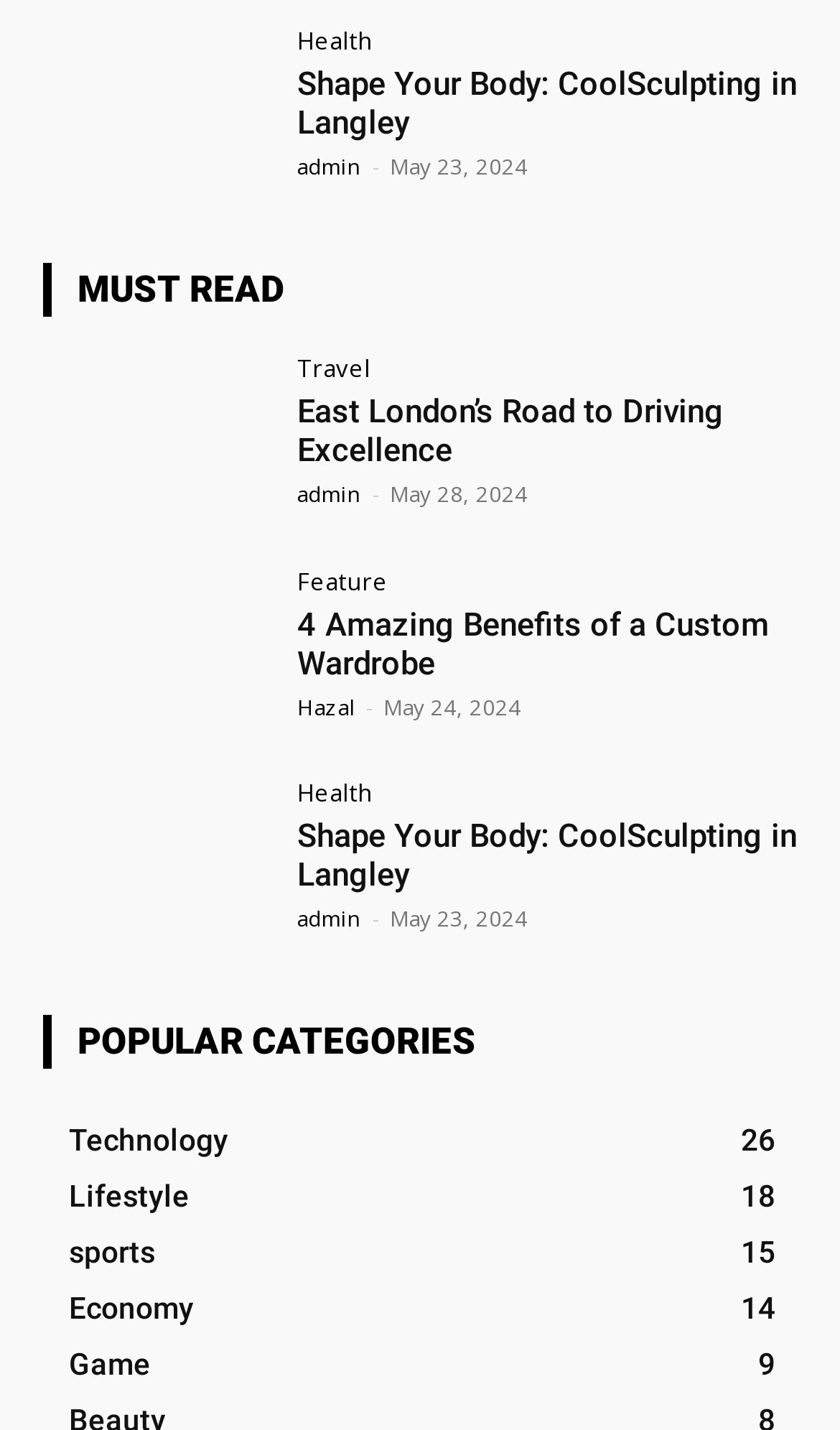Please identify the bounding box coordinates of the clickable element to fulfill the following instruction: "Read the 'MUST READ' article". The coordinates should be four float numbers between 0 and 1, i.e., [left, top, right, bottom].

[0.051, 0.184, 0.949, 0.221]